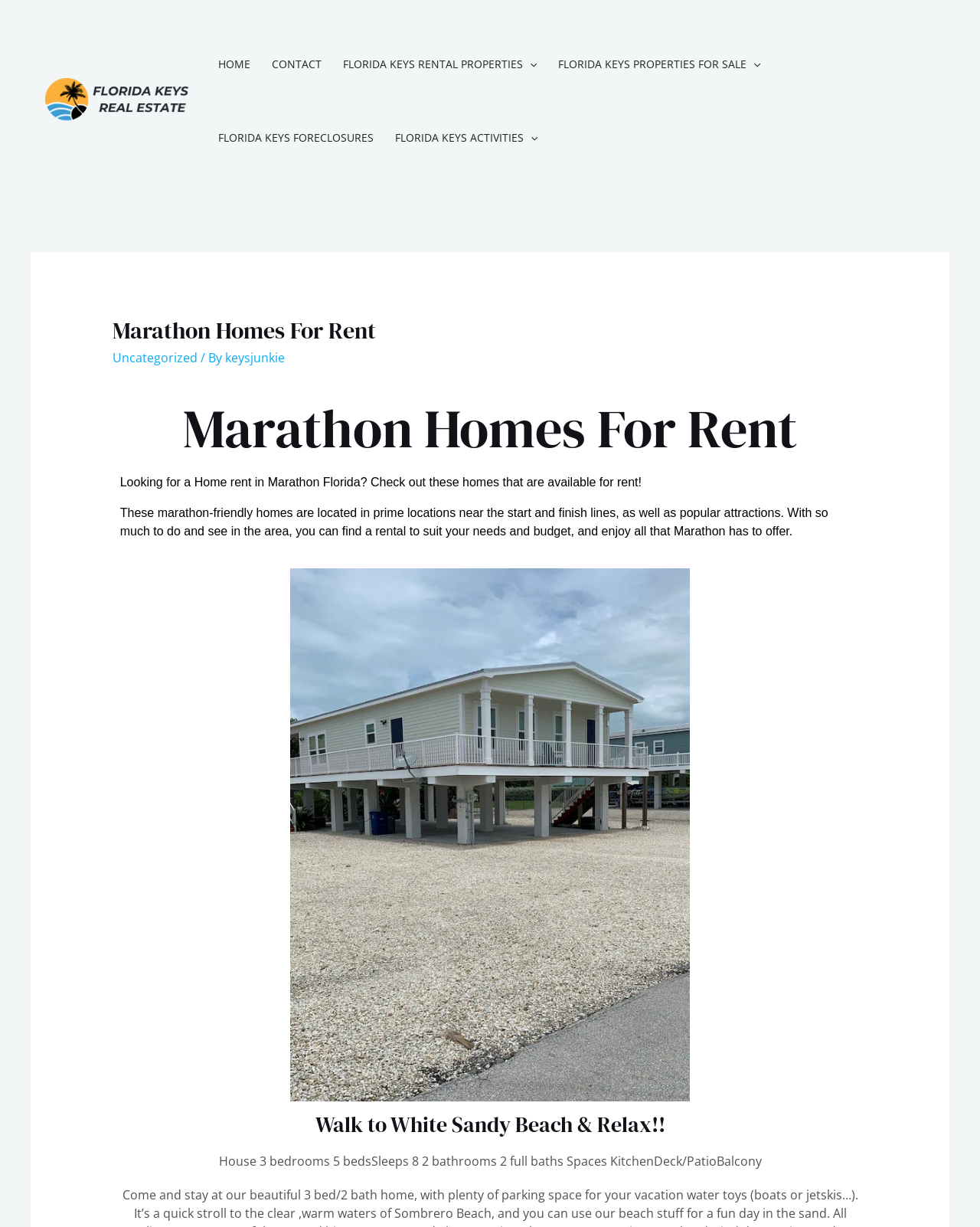Answer the following inquiry with a single word or phrase:
How many bedrooms does the featured house have?

3